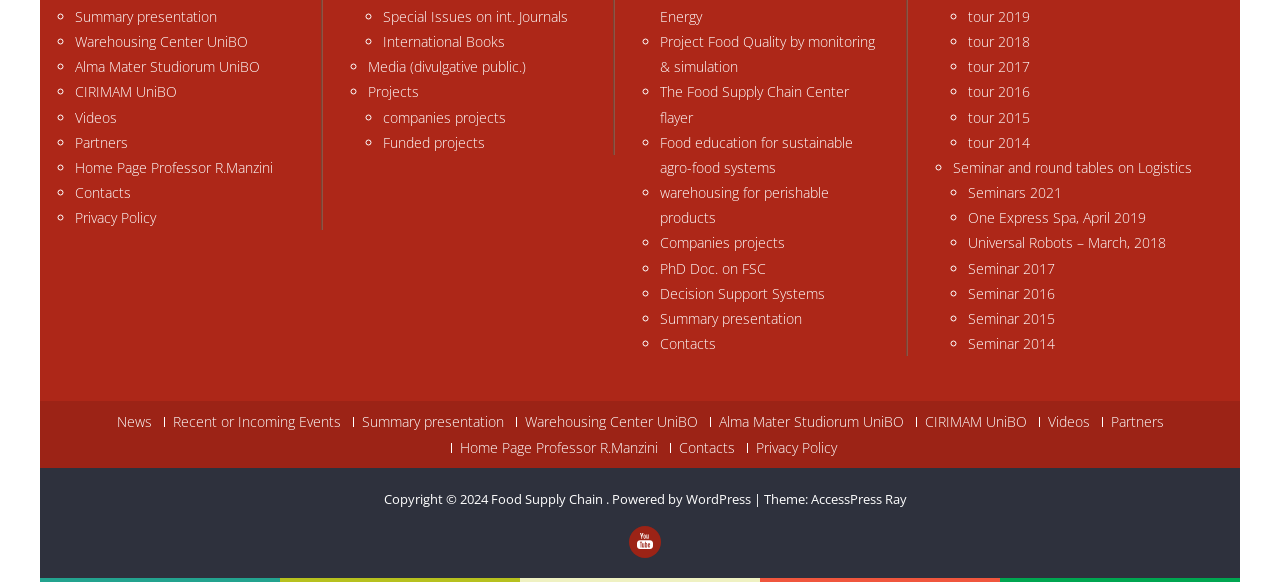Please reply to the following question using a single word or phrase: 
What is the first link on the webpage?

Summary presentation